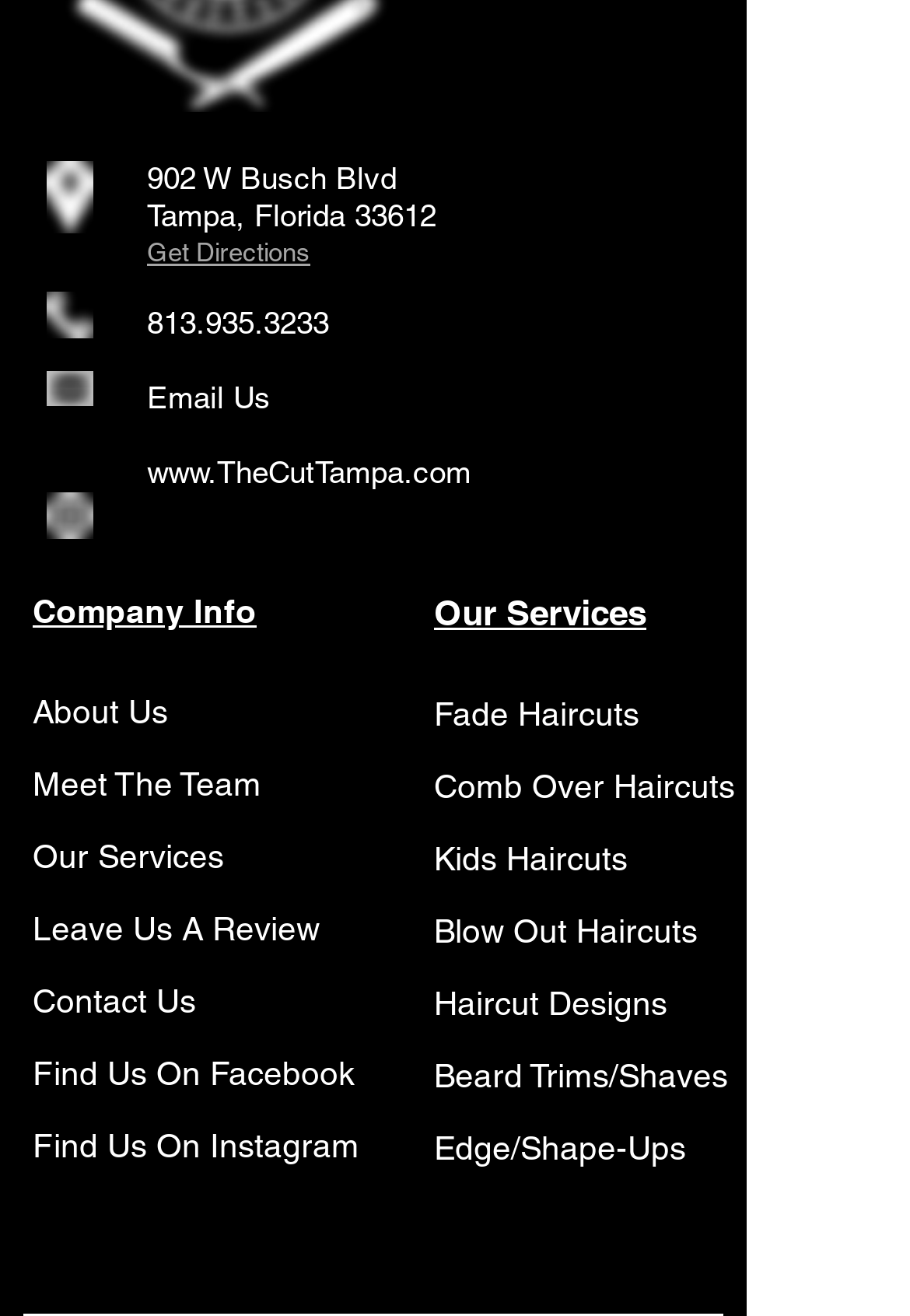What is the phone number to contact The Cut Tampa?
Please answer the question with a detailed and comprehensive explanation.

I found the phone number by looking at the link element [195], which contains the phone number as its text content.